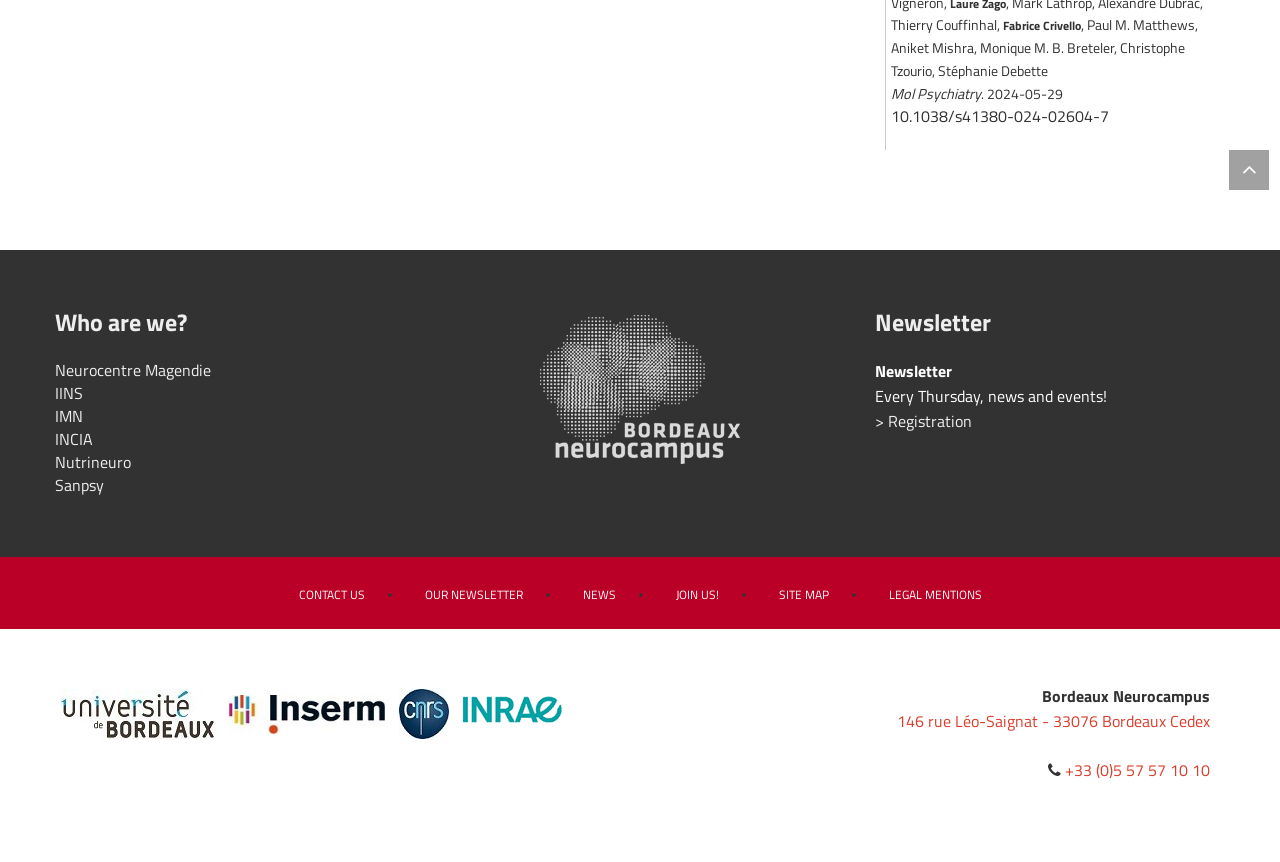Refer to the image and provide a thorough answer to this question:
What is the address of Bordeaux Neurocampus?

I found the answer by looking at the link with the address '146 rue Léo-Saignat - 33076 Bordeaux Cedex' which is associated with the text 'Bordeaux Neurocampus'.